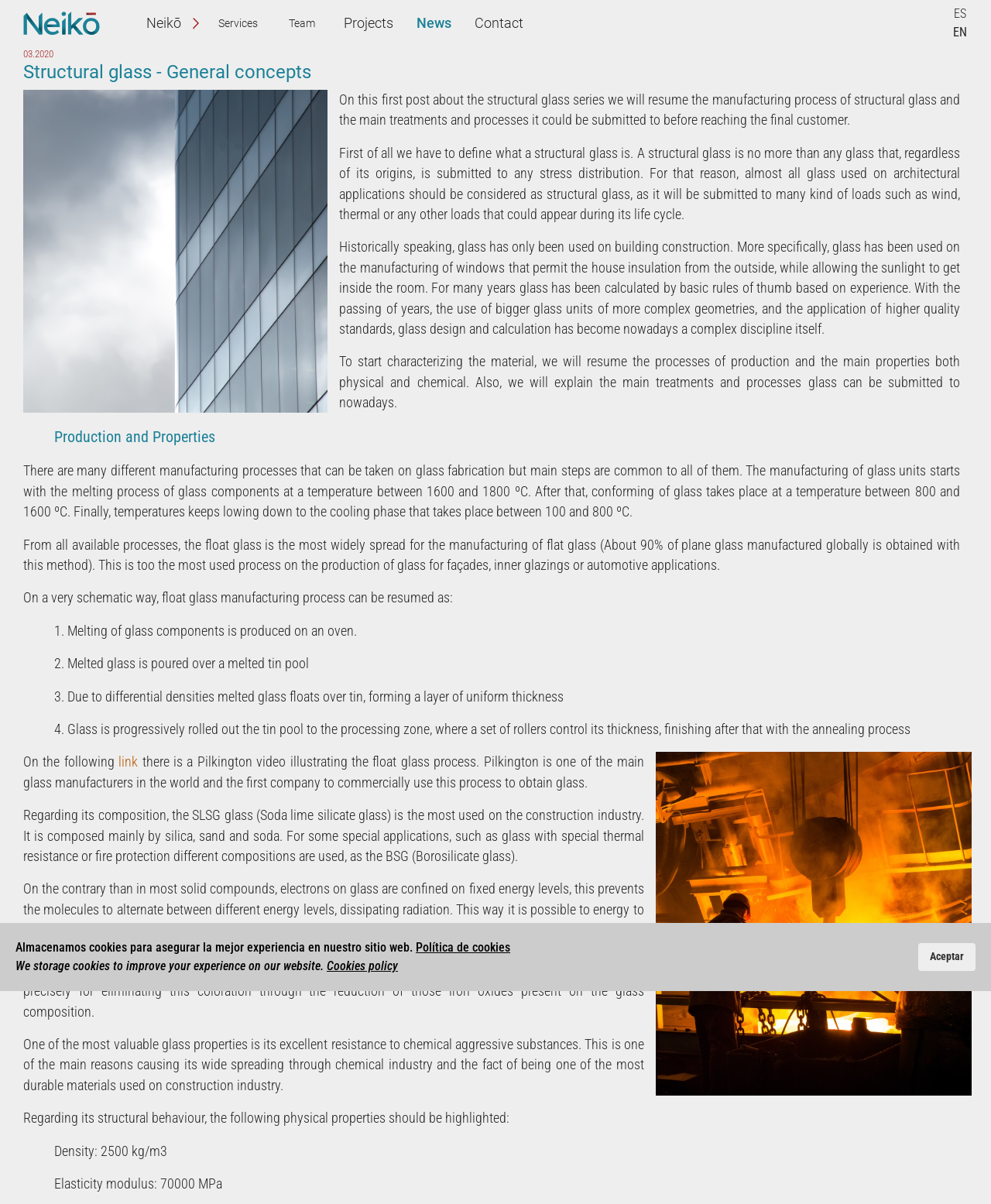Locate the bounding box for the described UI element: "alt="Neikō Ingeniería"". Ensure the coordinates are four float numbers between 0 and 1, formatted as [left, top, right, bottom].

[0.023, 0.008, 0.101, 0.031]